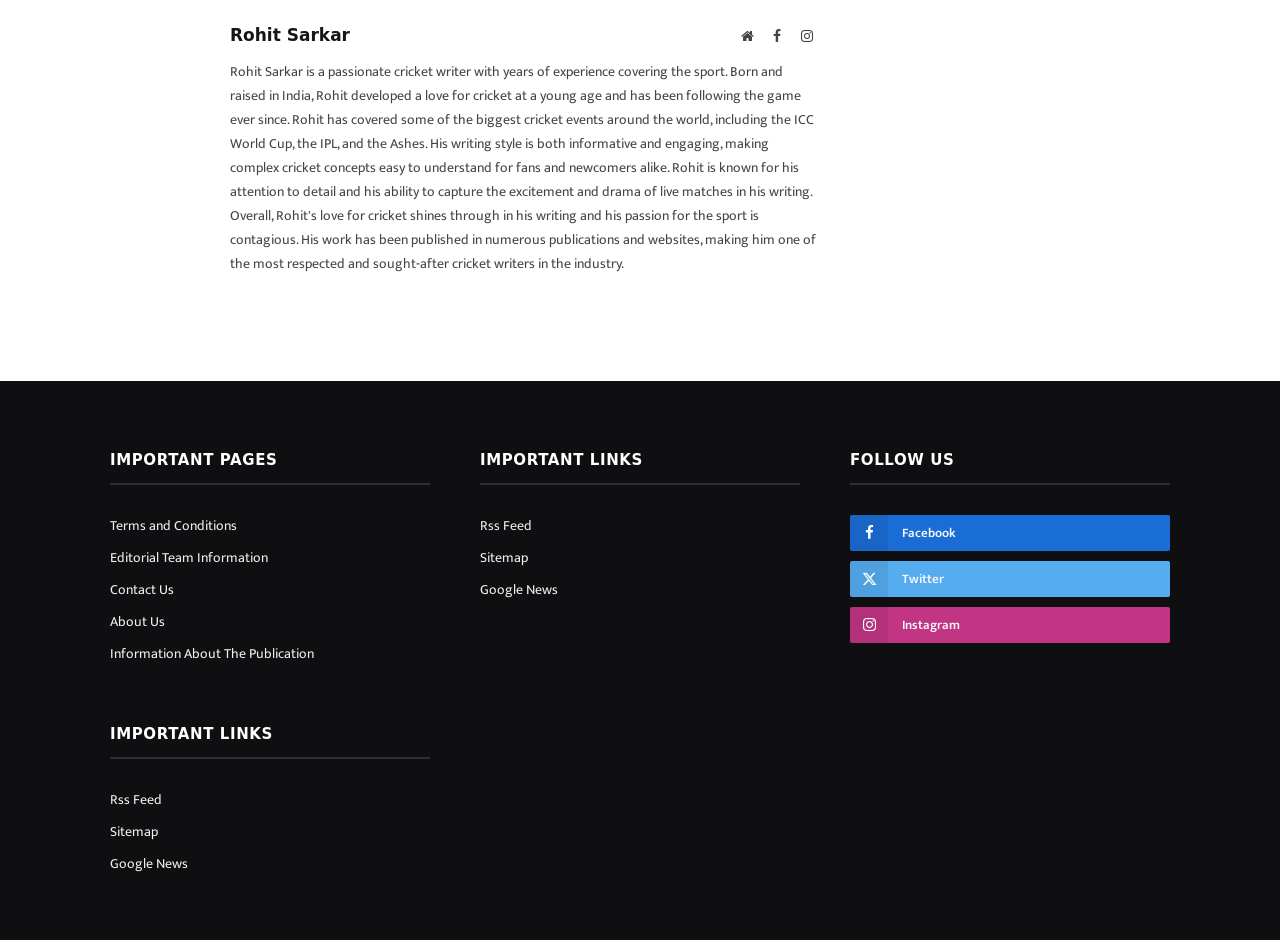How many 'IMPORTANT LINKS' sections are available on the page?
Based on the screenshot, provide your answer in one word or phrase.

2